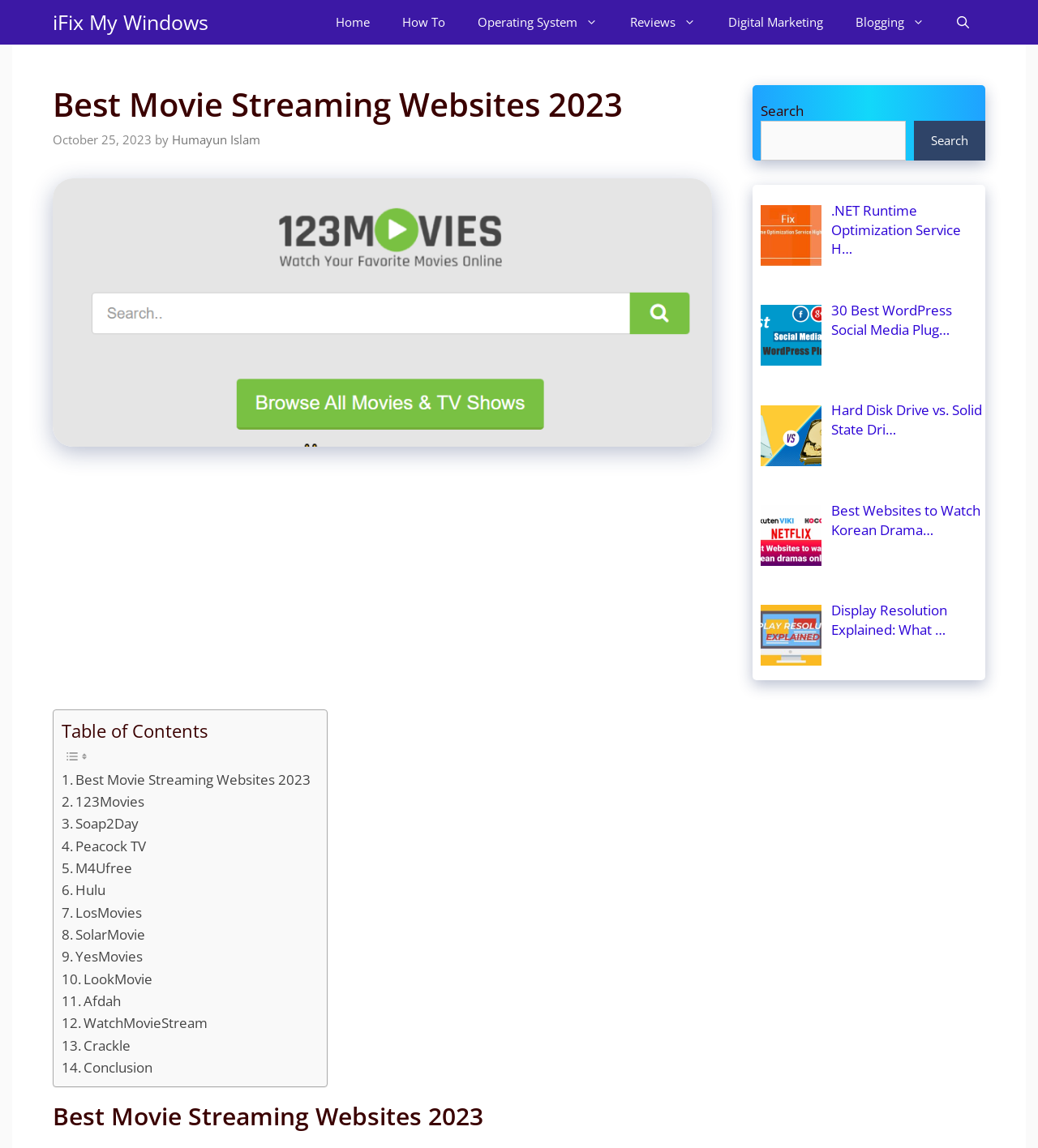What is the date of the article?
Based on the image content, provide your answer in one word or a short phrase.

October 25, 2023